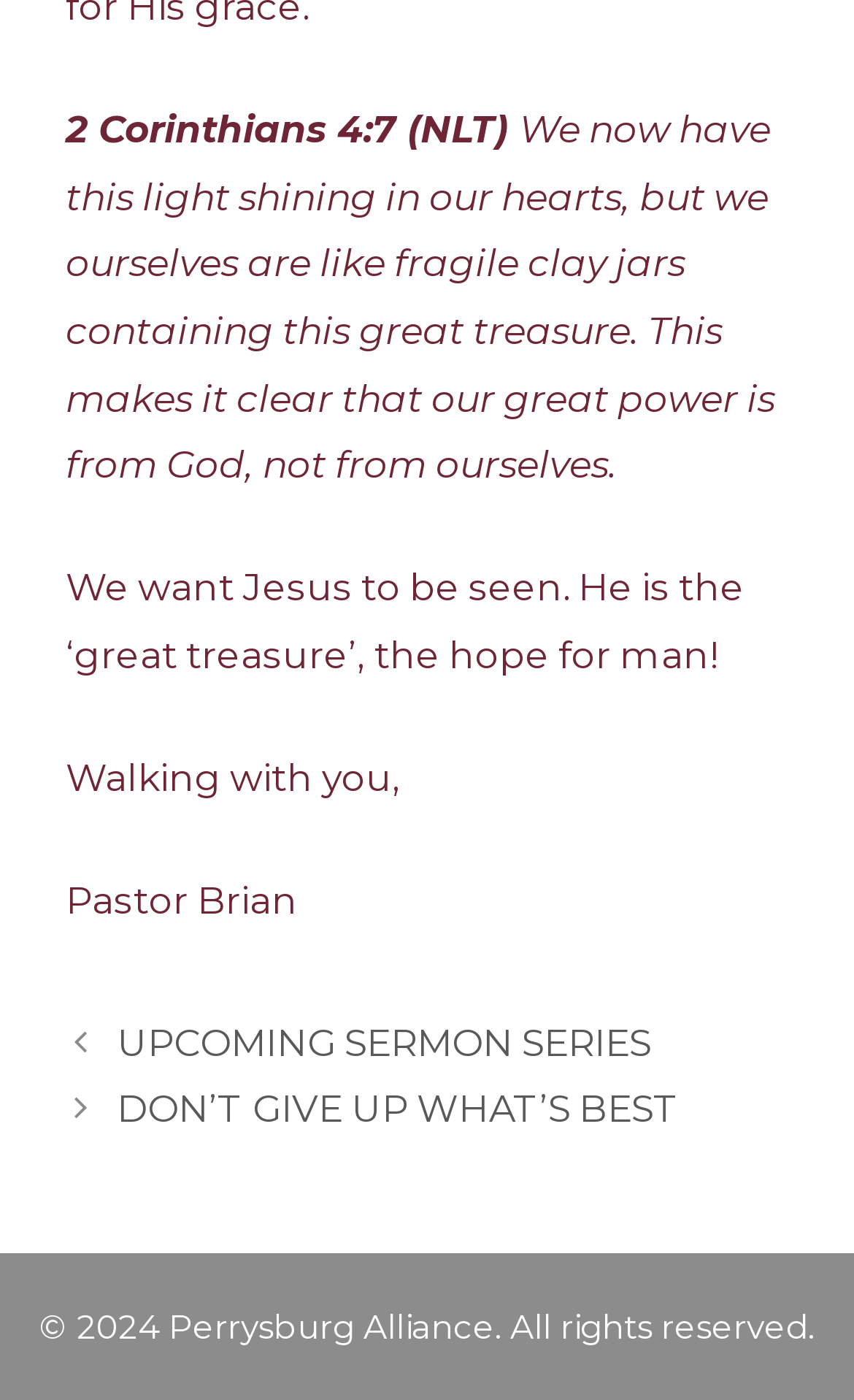Identify and provide the bounding box for the element described by: "UPCOMING SERMON SERIES".

[0.136, 0.729, 0.762, 0.76]